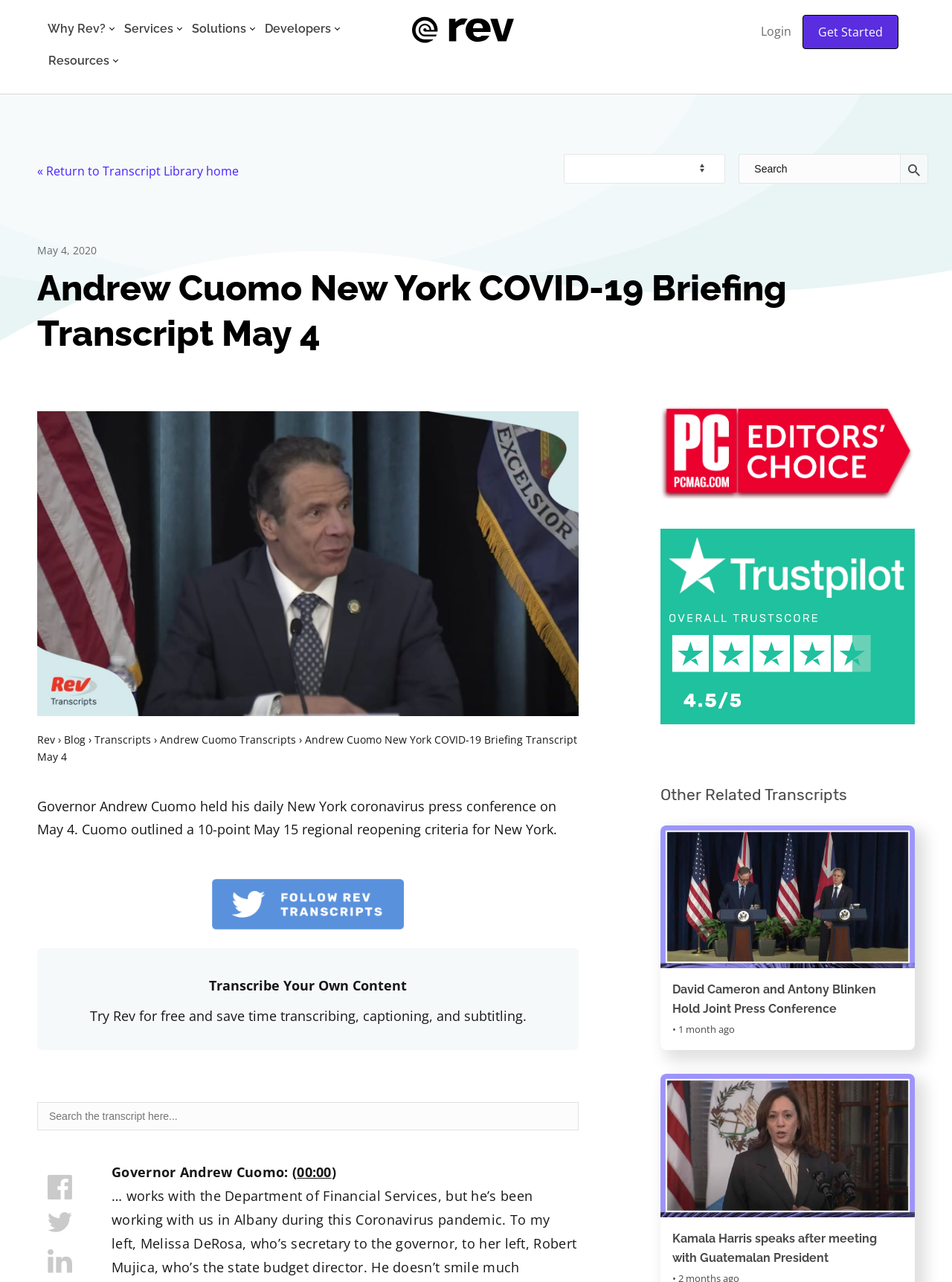Find the bounding box coordinates of the element to click in order to complete the given instruction: "Search for a transcript."

[0.776, 0.12, 0.977, 0.143]